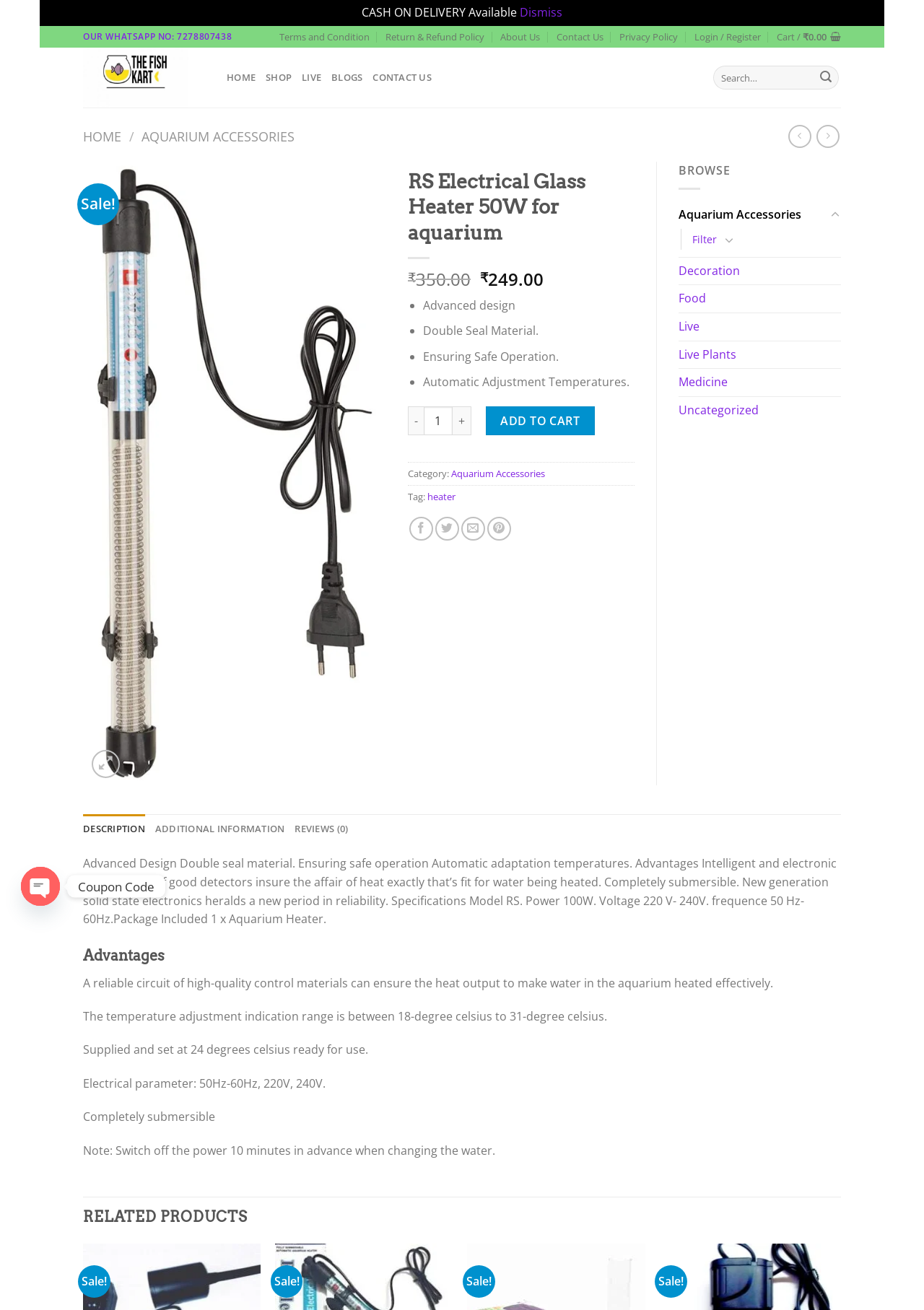What is the category of the product? Look at the image and give a one-word or short phrase answer.

Aquarium Accessories